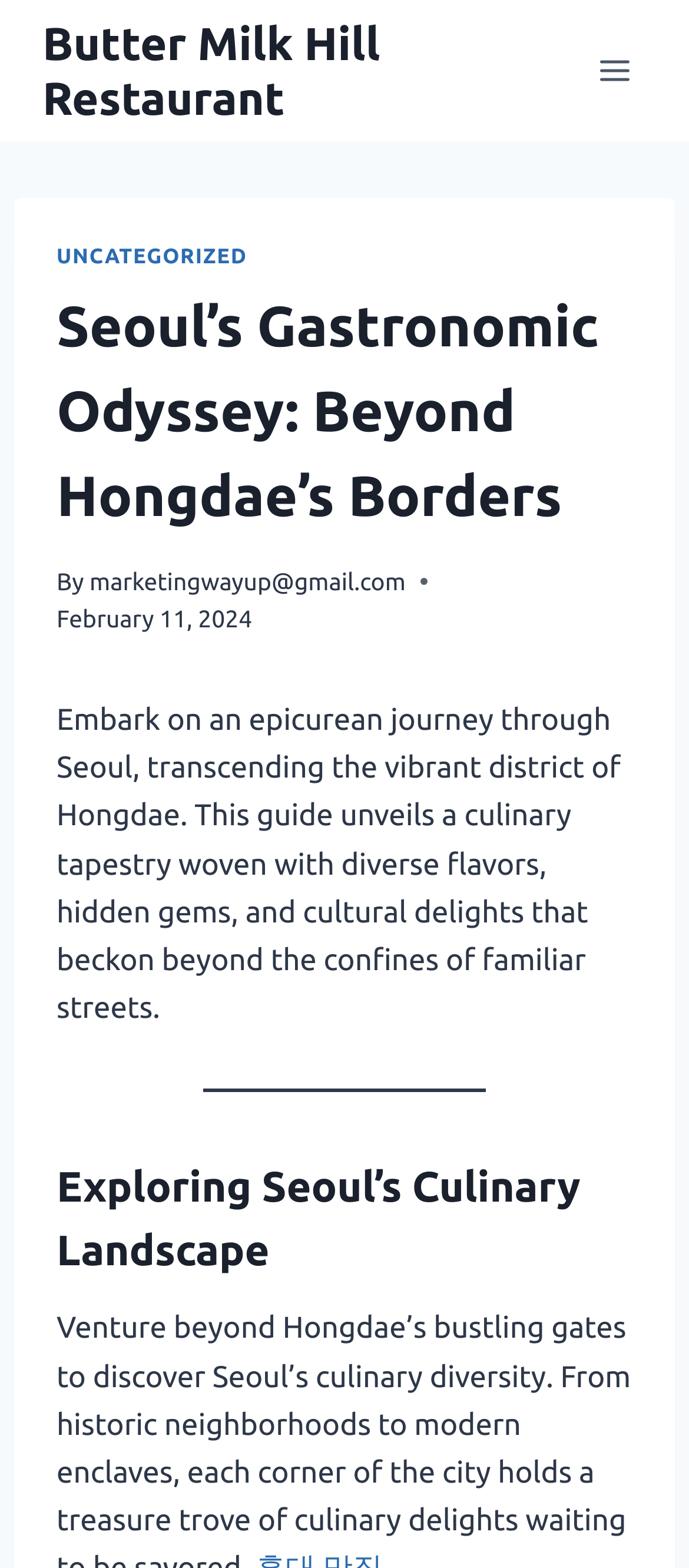What is the title or heading displayed on the webpage?

Seoul’s Gastronomic Odyssey: Beyond Hongdae’s Borders